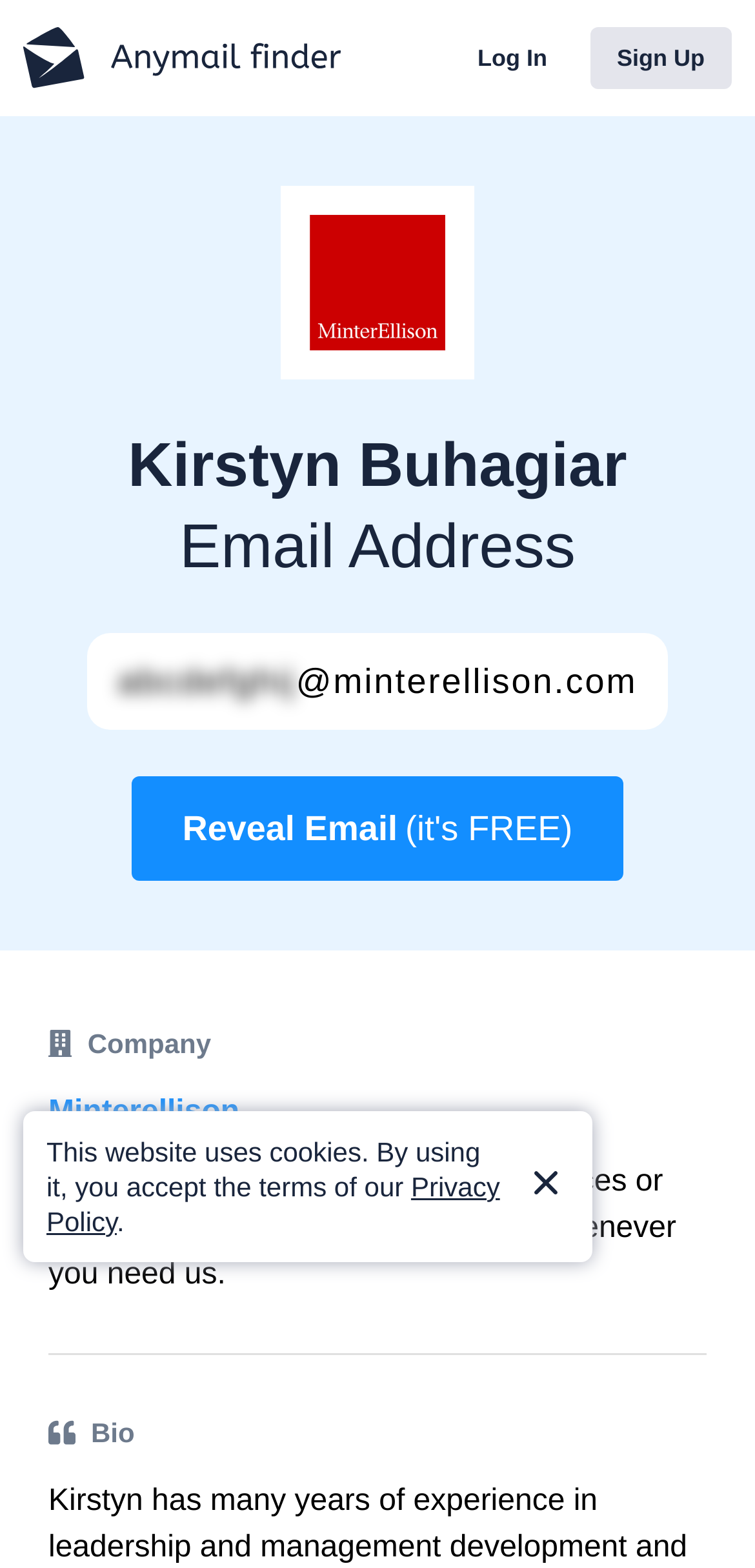Explain the contents of the webpage comprehensively.

The webpage appears to be a profile page for Kirstyn Buhagiar, an individual associated with Minterellison. At the top left, there is a small logo of Minterellison, accompanied by a link to log in and another to sign up, positioned to the right. 

Below the logo, there is a prominent heading displaying Kirstyn Buhagiar's email address, with a button "Reveal Email (it's FREE)" placed underneath. 

On the top right, there is an image, likely a profile picture, although its description is not provided. 

Further down, there is a section with a heading displaying Kirstyn Buhagiar's email address again, followed by a brief description of Minterellison's services and a link to the company's website. 

To the right of this section, there are three small images, possibly icons or buttons, with no descriptions provided. 

At the bottom of the page, there is a notice about the website's use of cookies, along with a link to the Privacy Policy. A small button with an image is positioned to the right of this notice.